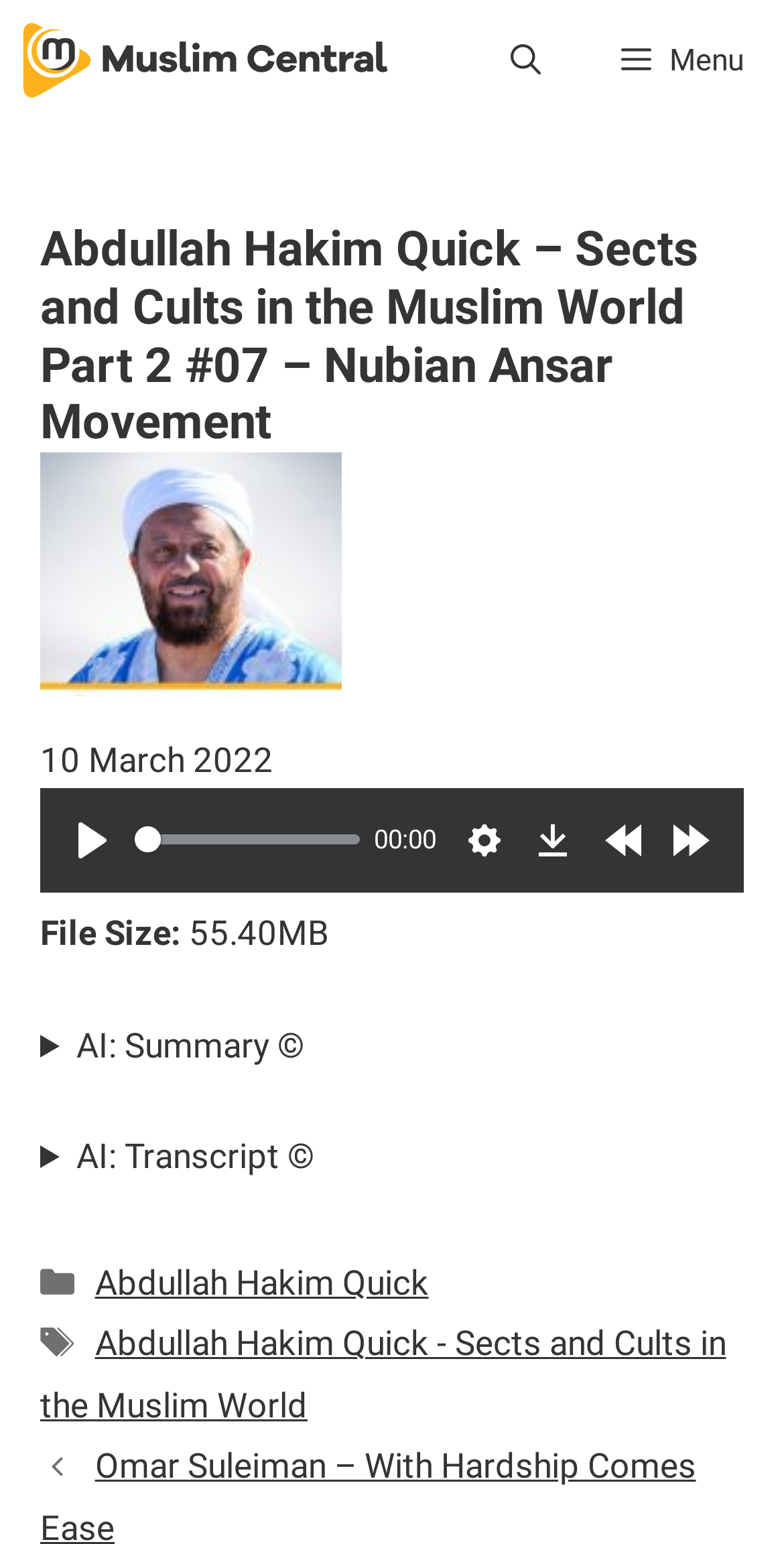Find and generate the main title of the webpage.

Abdullah Hakim Quick – Sects and Cults in the Muslim World Part 2 #07 – Nubian Ansar Movement